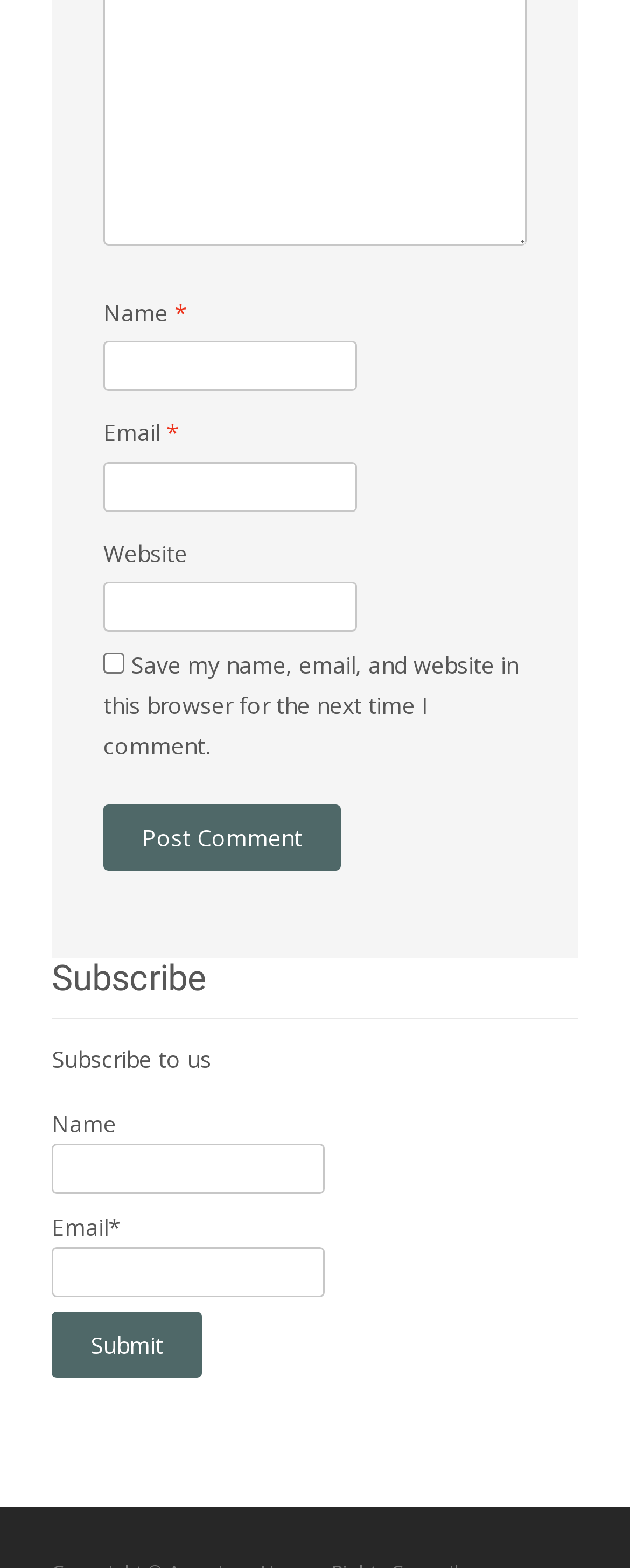Extract the bounding box coordinates for the HTML element that matches this description: "parent_node: Email * aria-describedby="email-notes" name="email"". The coordinates should be four float numbers between 0 and 1, i.e., [left, top, right, bottom].

[0.164, 0.294, 0.567, 0.326]